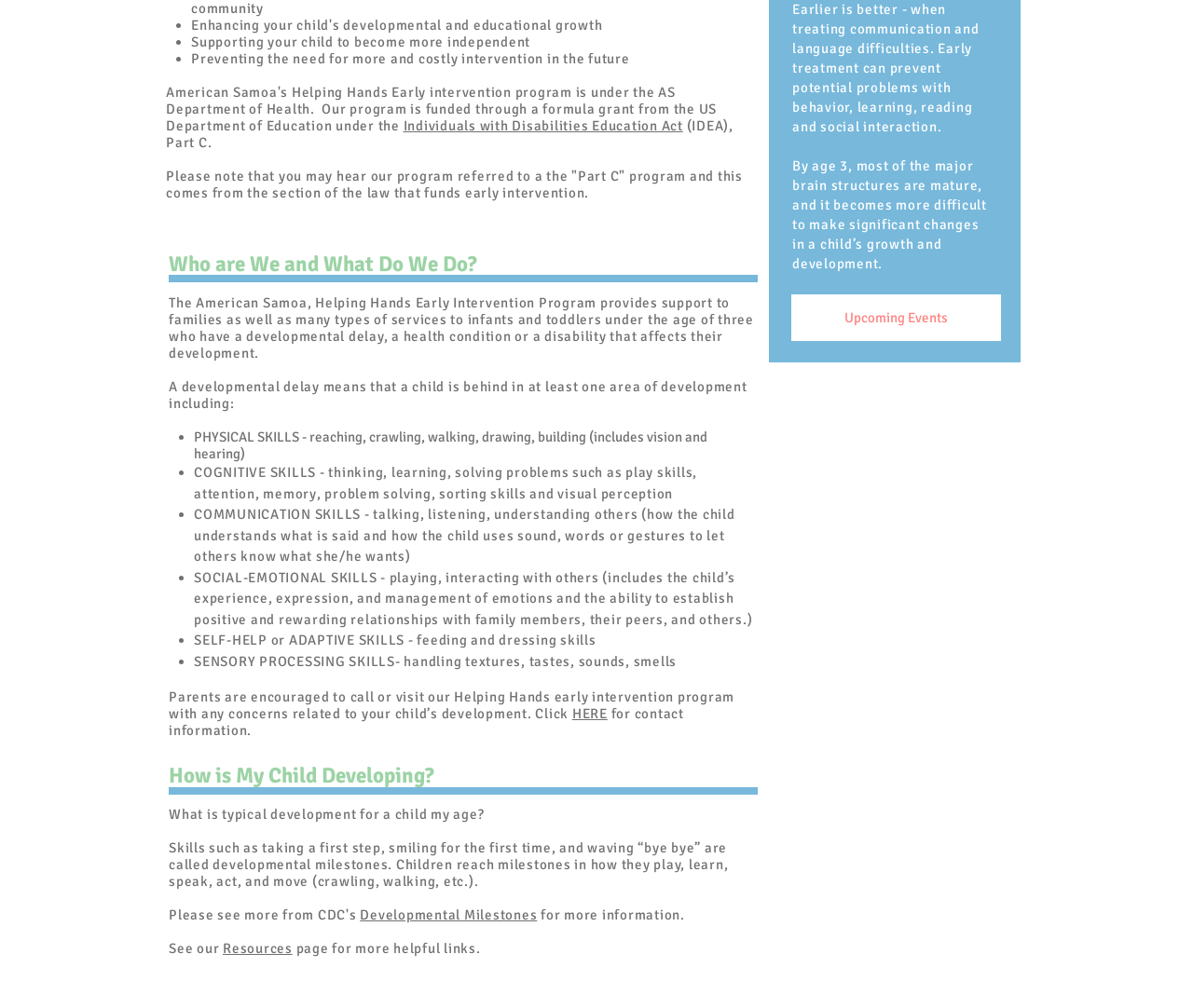What is the purpose of early treatment for communication and language difficulties?
From the image, provide a succinct answer in one word or a short phrase.

prevent potential problems